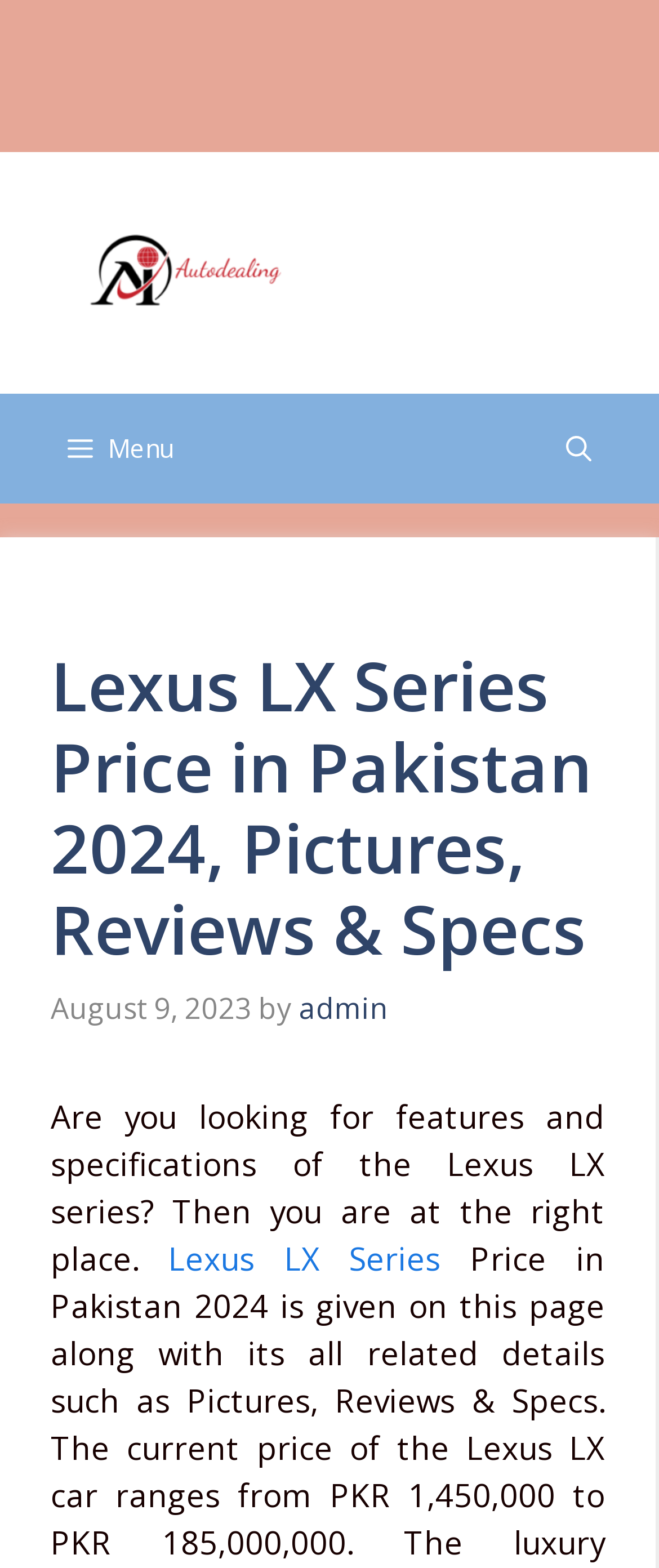Locate the bounding box coordinates of the UI element described by: "Menu". The bounding box coordinates should consist of four float numbers between 0 and 1, i.e., [left, top, right, bottom].

[0.051, 0.251, 0.313, 0.321]